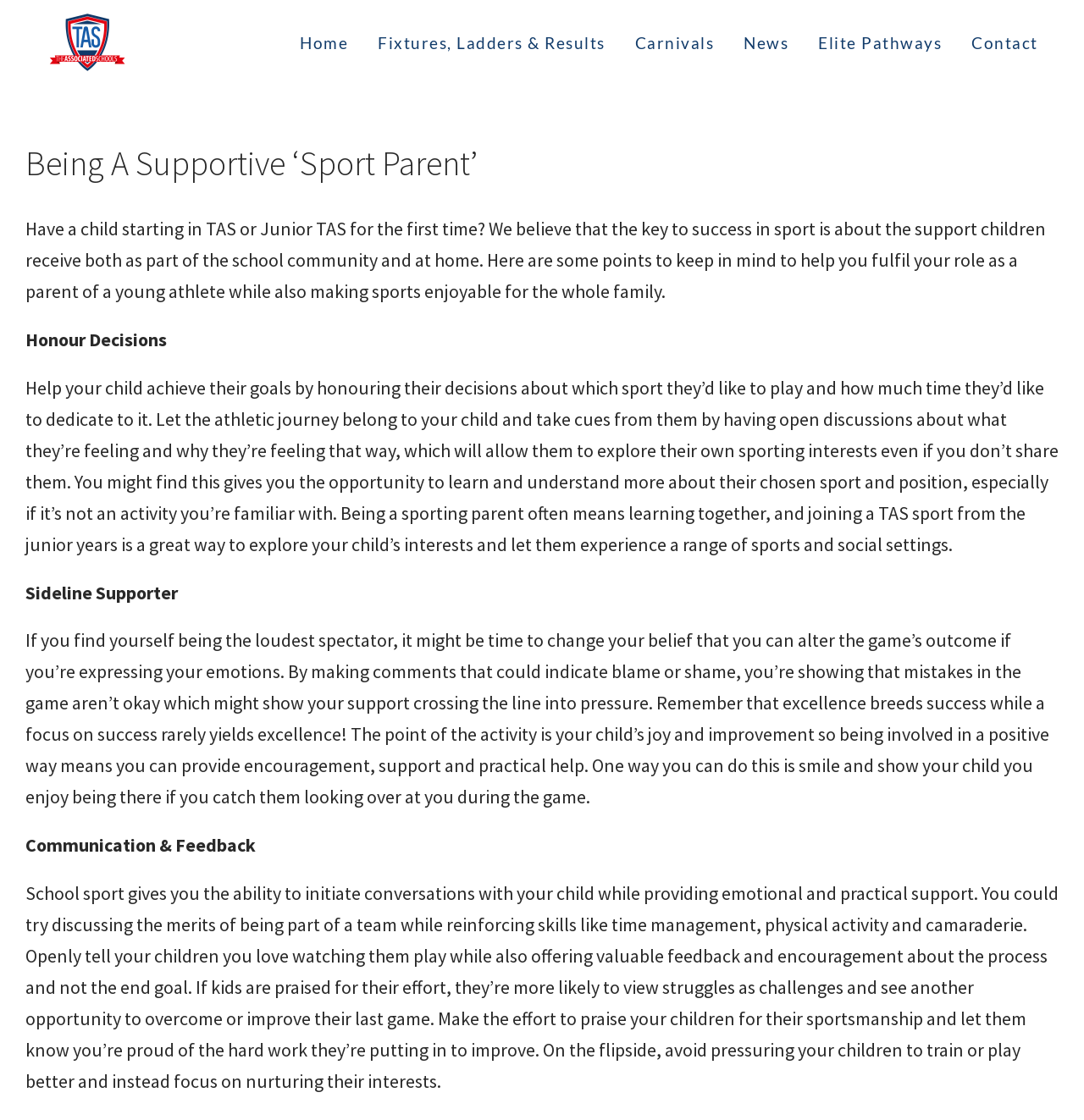What is the importance of praising children's effort in sports?
From the image, provide a succinct answer in one word or a short phrase.

To view struggles as challenges